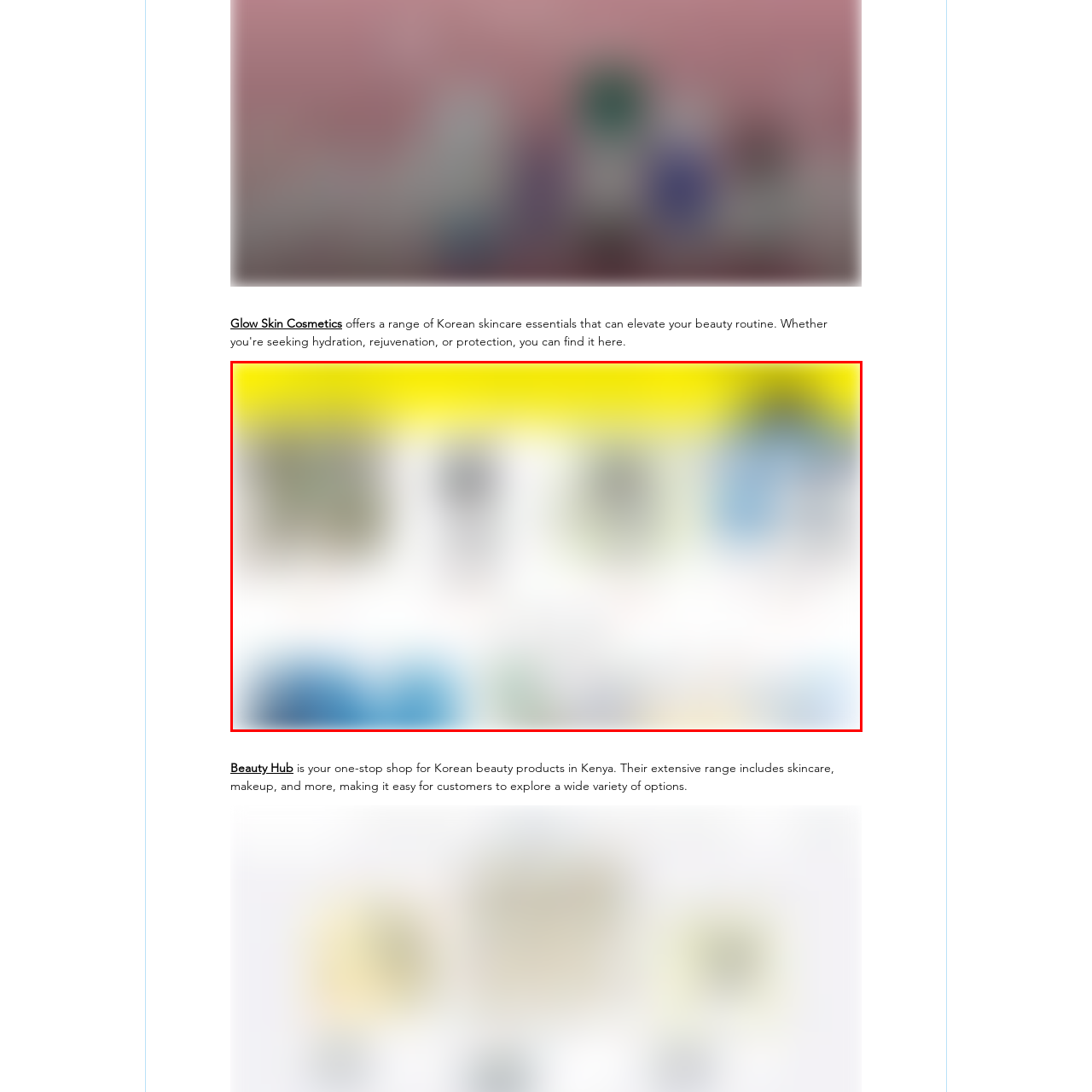Look closely at the image within the red bounding box, What type of products are showcased? Respond with a single word or short phrase.

Skincare and makeup